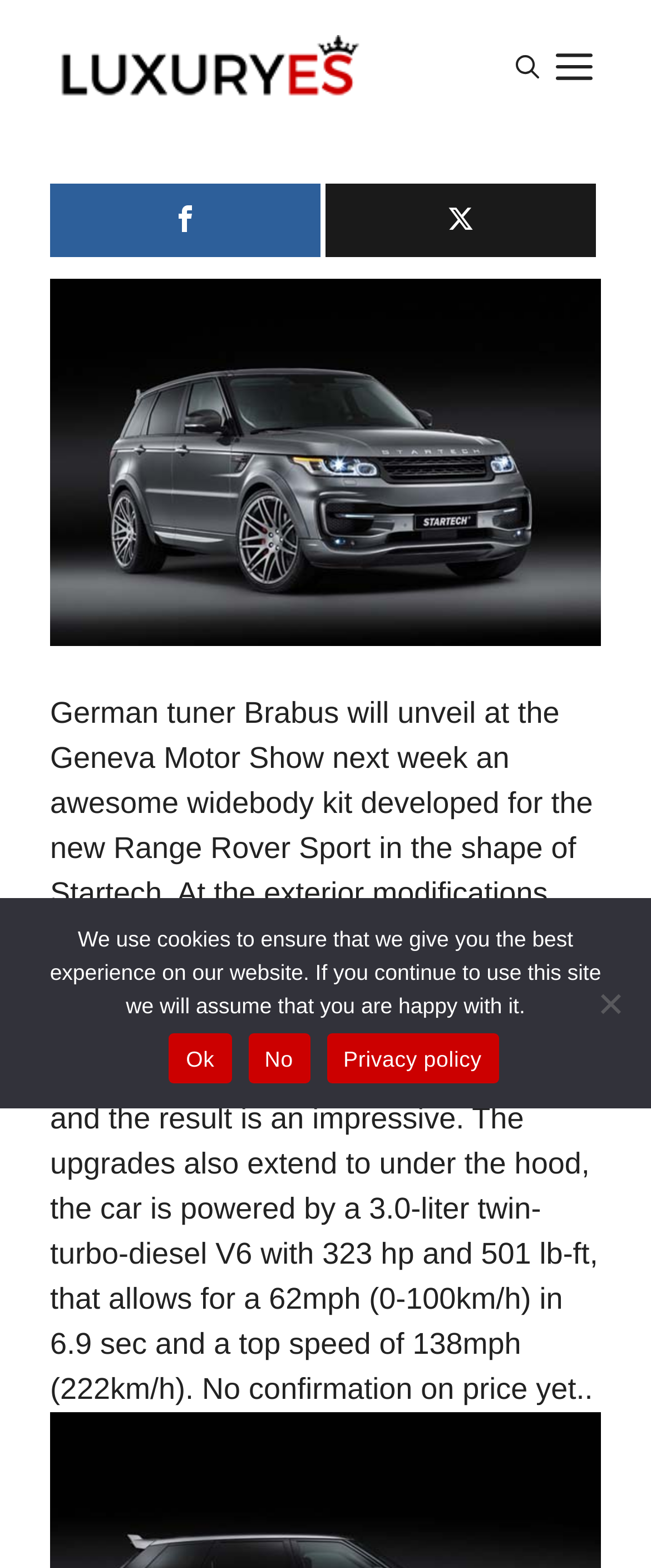Present a detailed account of what is displayed on the webpage.

The webpage appears to be an article about a Range Rover Sport tuned by Startech. At the top of the page, there is a banner with a link to the website "Luxuryes" and an image of the website's logo. To the right of the banner, there is a navigation section with a mobile toggle button, an "Open search" button, and a "MENU" button that expands to reveal a slide-out menu.

Below the navigation section, there are two social media links, one for sharing and one for tweeting. Next to these links, there is a large image of the Range Rover Sport, which takes up most of the width of the page.

Below the image, there are two blocks of text that describe the car's features. The first block of text explains that the car has been modified with carbon fiber body panels, a new front bumper, and LED lights, resulting in an impressive appearance. The second block of text provides details about the car's engine, including its horsepower, torque, and acceleration.

At the bottom of the page, there is a cookie notice dialog box that informs users about the website's use of cookies. The dialog box contains a message, an "Ok" button, a "No" button, and a link to the website's privacy policy.